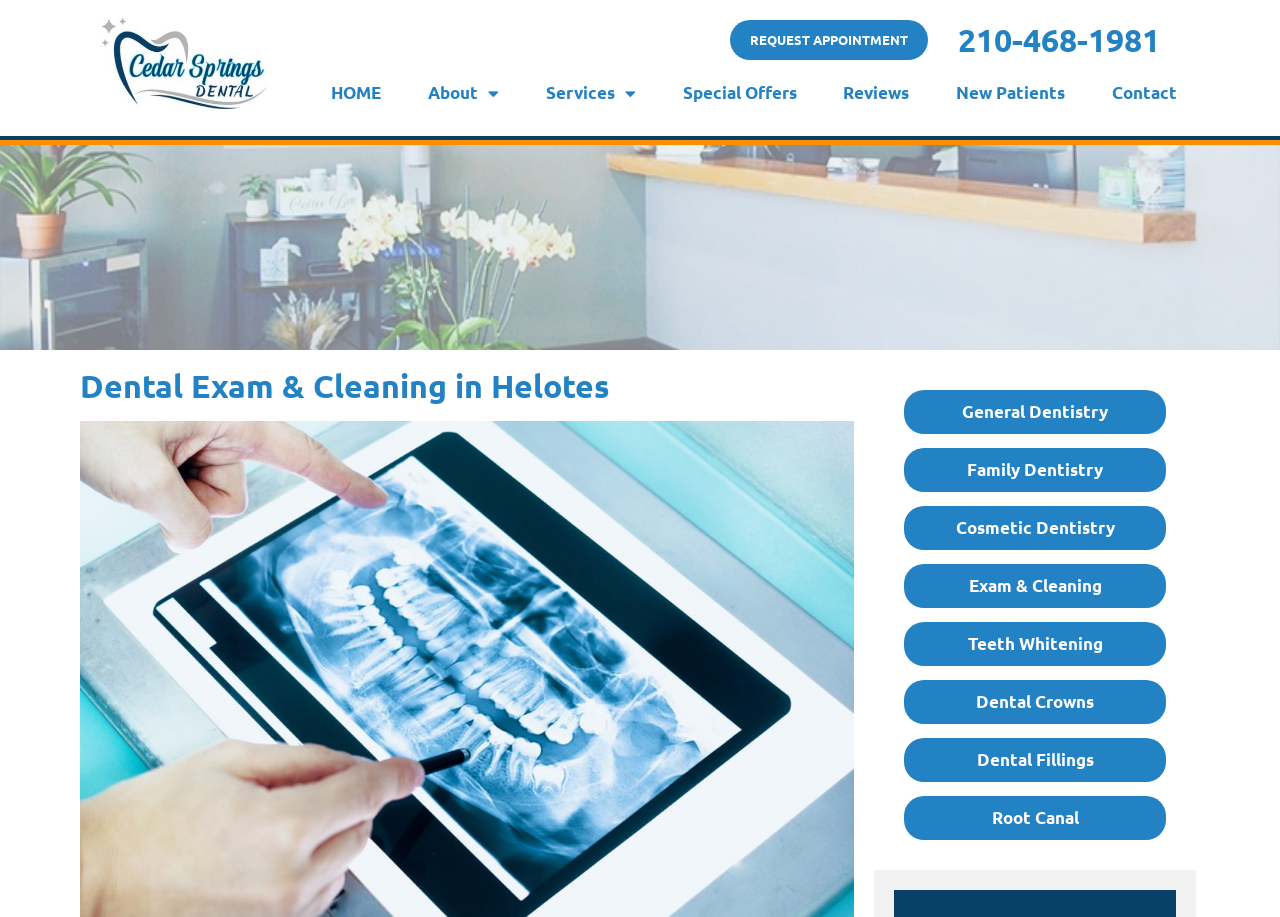Give a detailed overview of the webpage's appearance and contents.

The webpage is about Cedar Springs Dental, a dental clinic in Helotes, TX. At the top left corner, there is a logo of Cedar Springs Dental, which is a clickable link. Next to the logo, there is a phone number "210-468-1981" displayed prominently. 

Below the logo and phone number, there is a navigation menu with seven links: "HOME", "About", "Services", "Special Offers", "Reviews", "New Patients", and "Contact". These links are aligned horizontally and take up about half of the screen width.

The main content of the webpage starts with a heading "Dental Exam & Cleaning in Helotes". Below this heading, there are five links related to dental services: "General Dentistry", "Family Dentistry", "Cosmetic Dentistry", "Exam & Cleaning", and "Teeth Whitening". These links are stacked vertically and take up about a quarter of the screen height.

Further down, there are three more links: "Dental Crowns", "Dental Fillings", and "Root Canal". These links are also stacked vertically and are positioned below the previous set of links.

At the top right corner, there is a prominent call-to-action button "REQUEST APPOINTMENT", which is a clickable link.